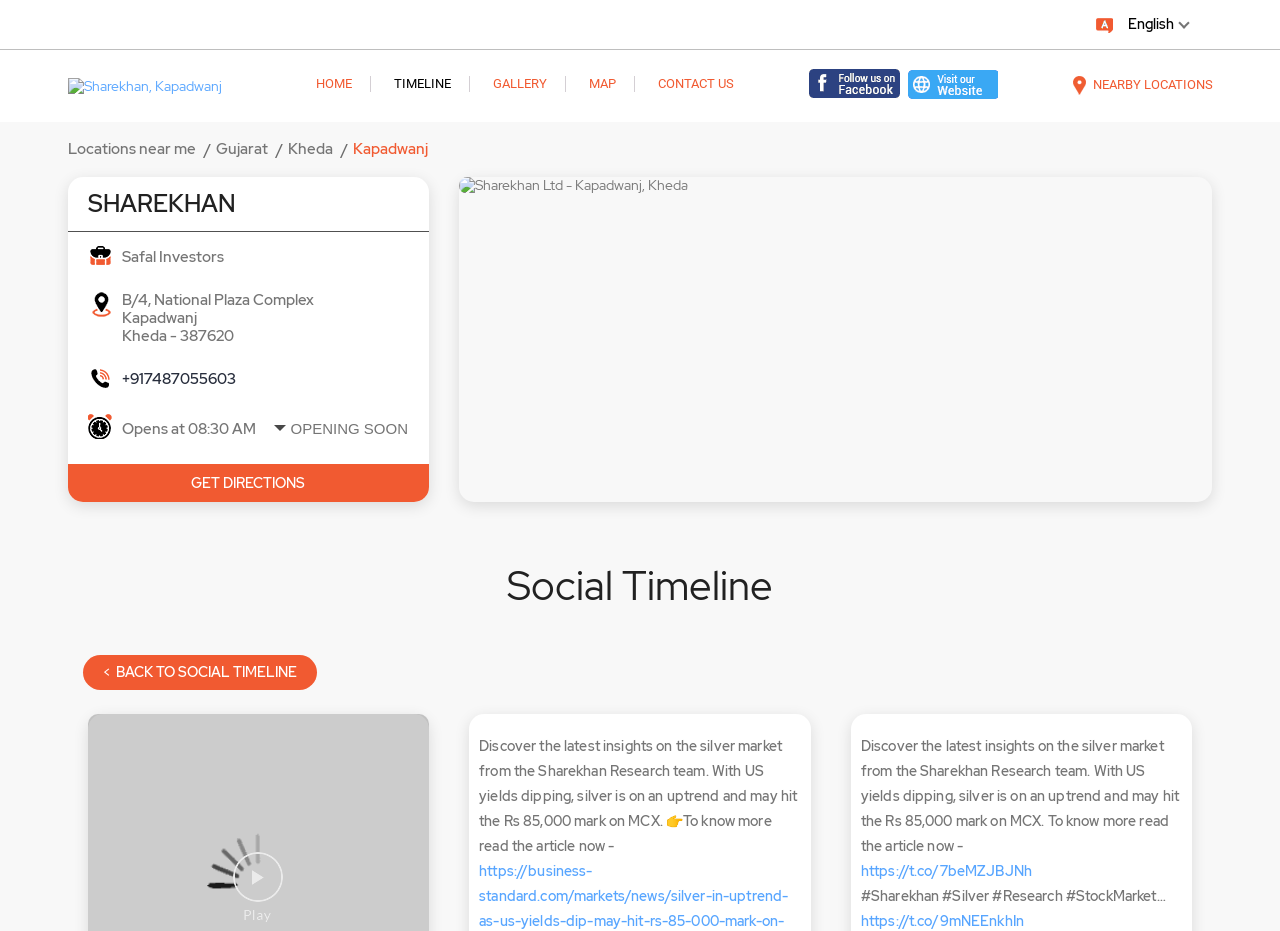Please reply to the following question using a single word or phrase: 
What is the predicted price of silver on MCX?

Rs 85,000